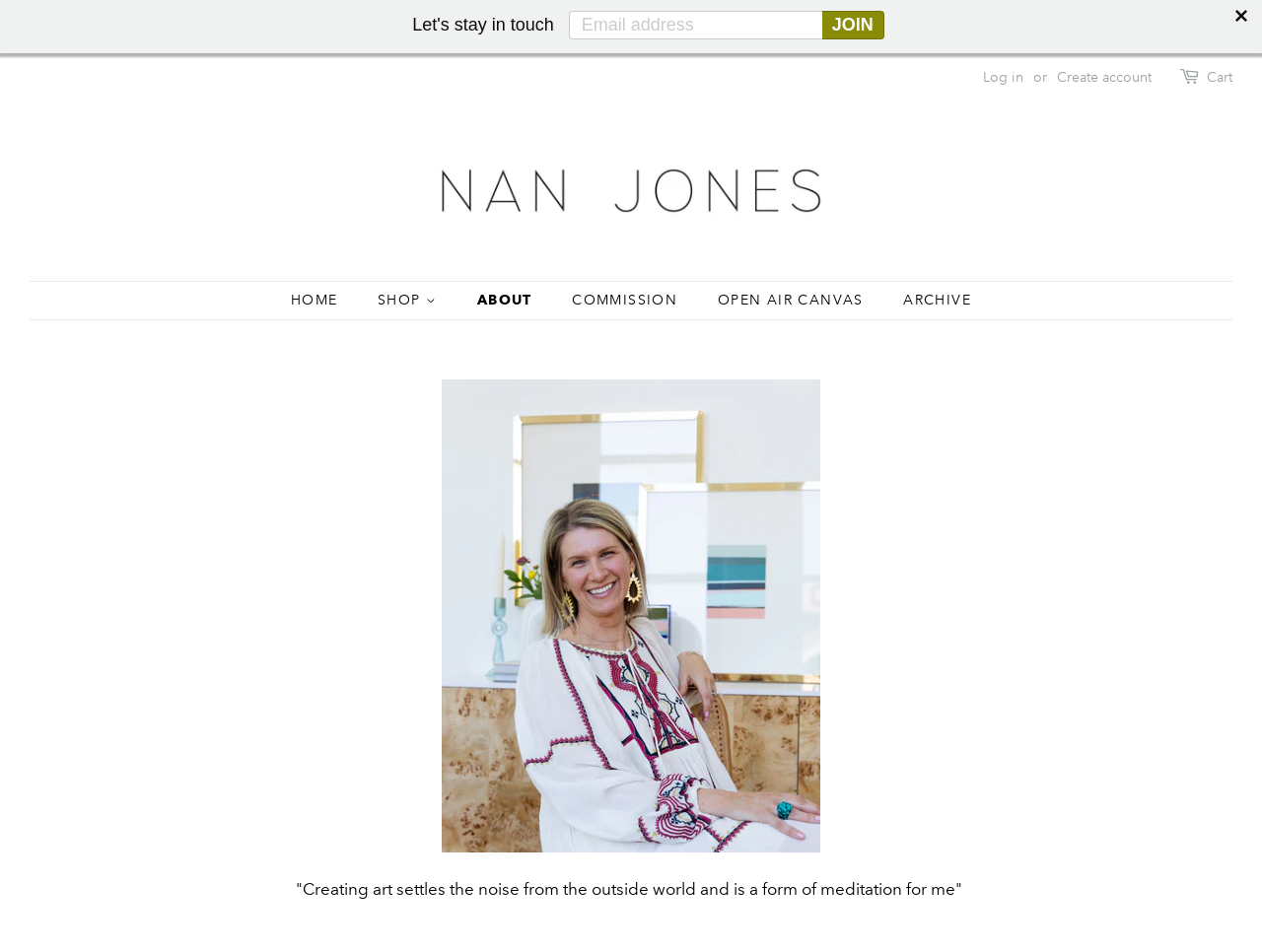How many images are on the webpage?
Using the image provided, answer with just one word or phrase.

2